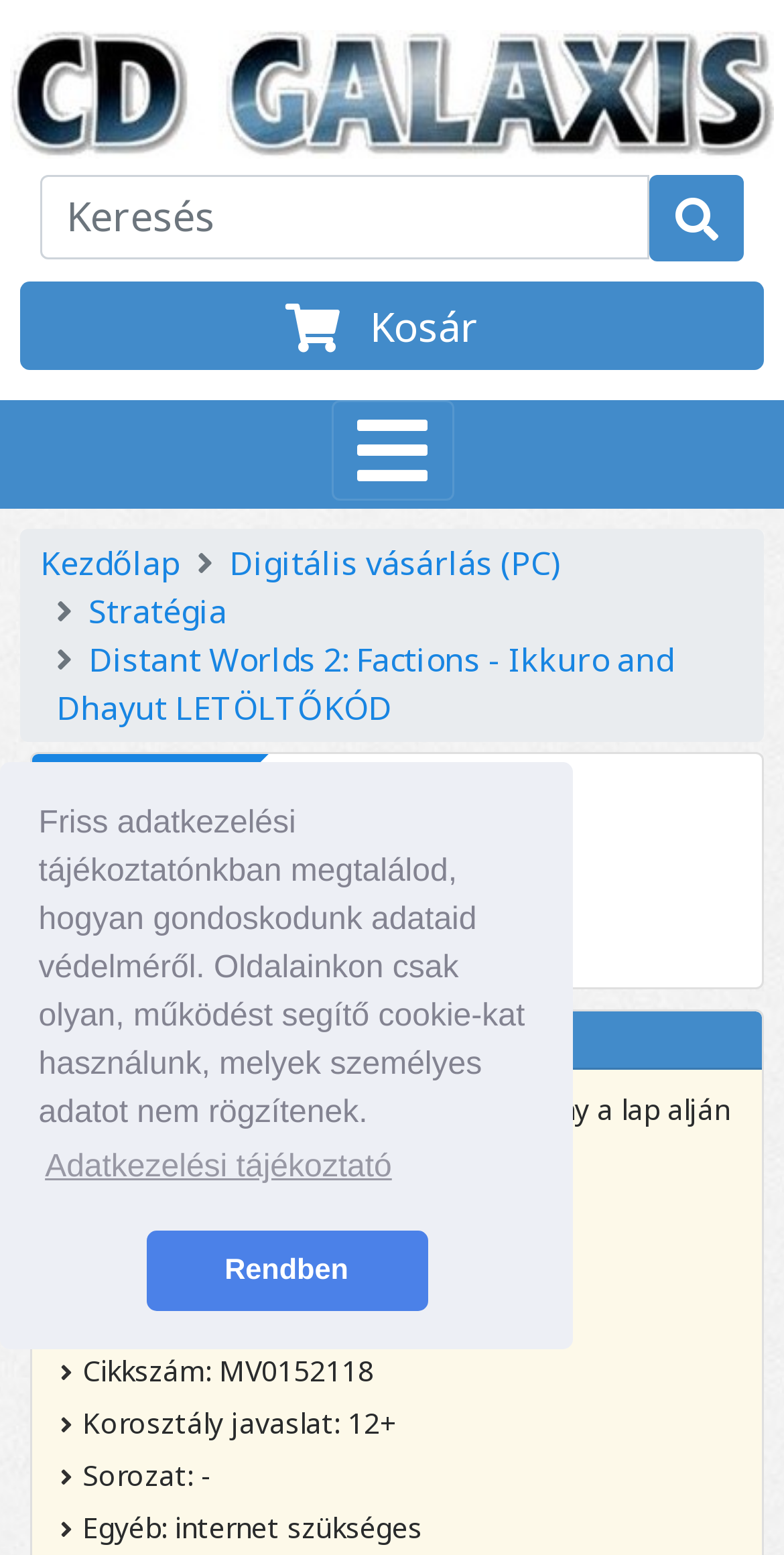Specify the bounding box coordinates of the area to click in order to follow the given instruction: "Browse digital PC games."

[0.292, 0.348, 0.715, 0.376]